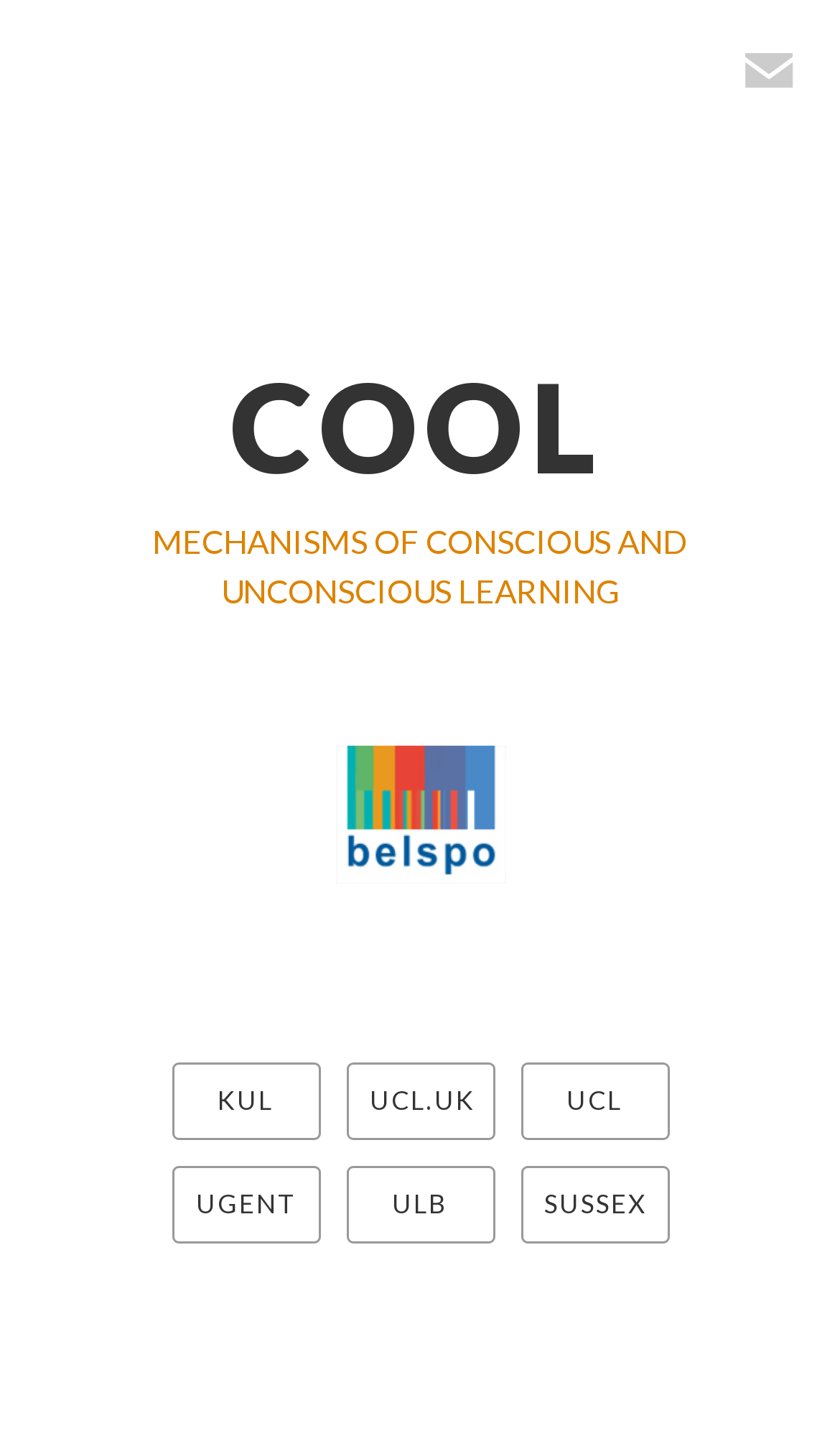How many links are there in the header section?
Answer the question with a single word or phrase, referring to the image.

3